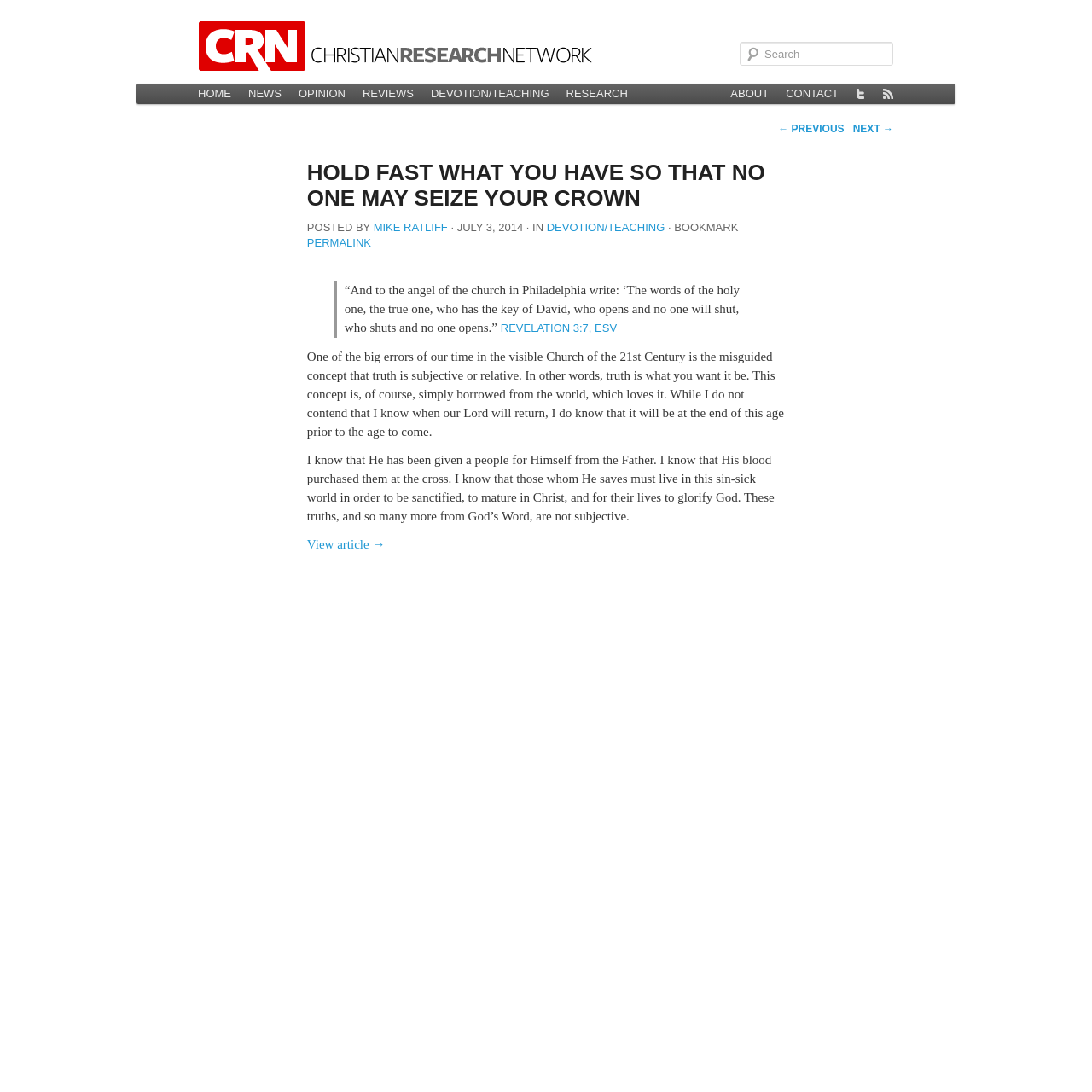Please determine the bounding box coordinates of the element to click on in order to accomplish the following task: "Read the article". Ensure the coordinates are four float numbers ranging from 0 to 1, i.e., [left, top, right, bottom].

[0.281, 0.492, 0.353, 0.505]